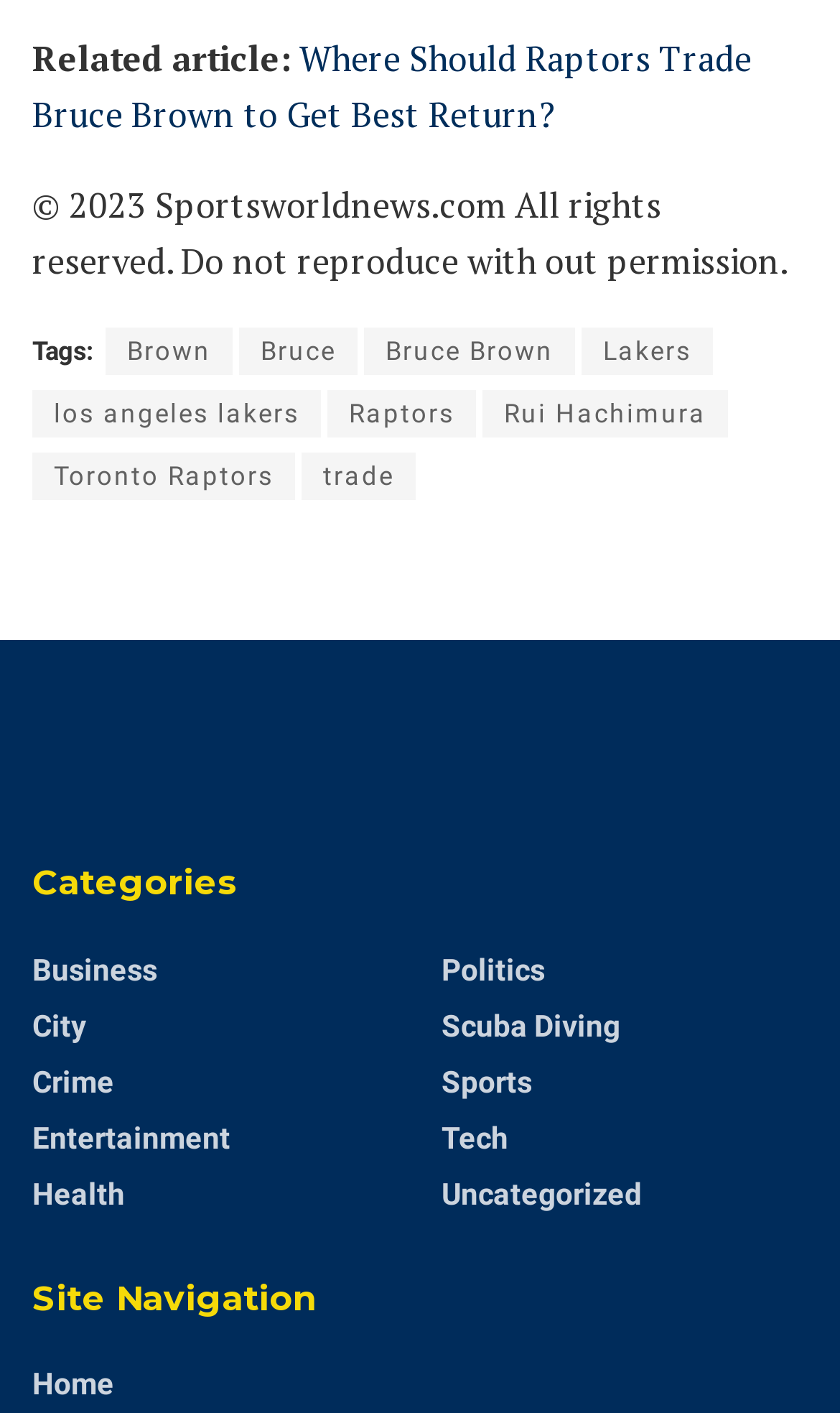Based on the image, please respond to the question with as much detail as possible:
What is the topic of the related article?

The related article is mentioned at the top of the webpage with the text 'Related article:' followed by a link 'Where Should Raptors Trade Bruce Brown to Get Best Return?'. This suggests that the topic of the related article is about the Raptors trading Bruce Brown.